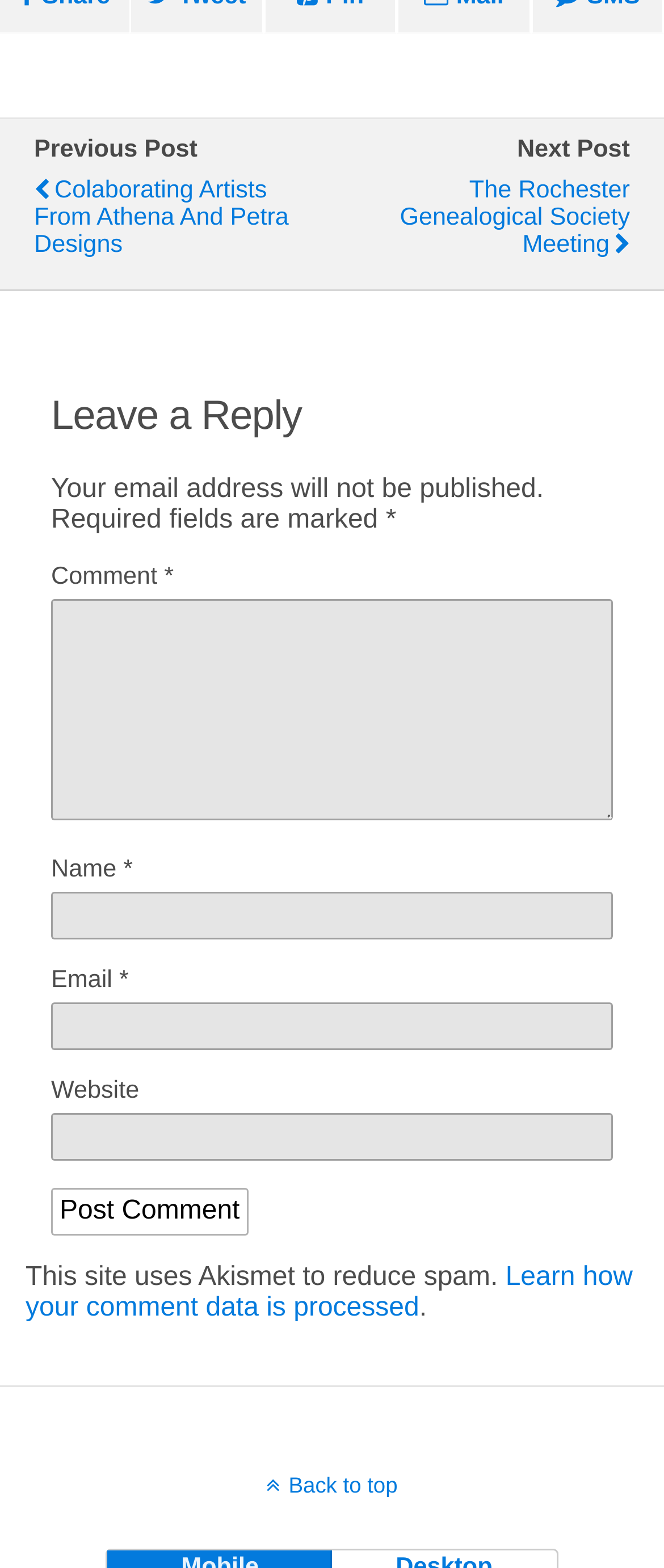What is the link at the bottom of the page for?
Use the screenshot to answer the question with a single word or phrase.

To go back to top